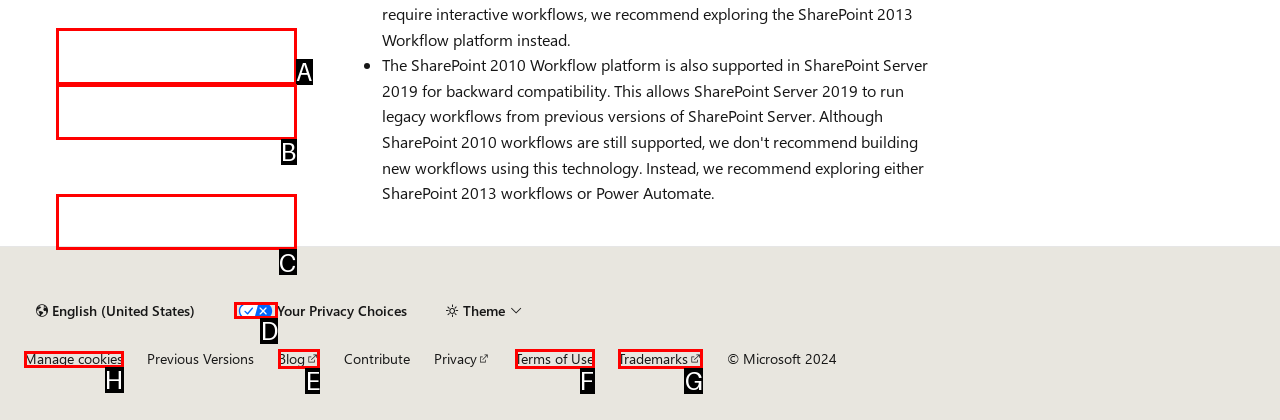Given the task: View California Consumer Privacy Act (CCPA) Opt-Out Icon, tell me which HTML element to click on.
Answer with the letter of the correct option from the given choices.

D